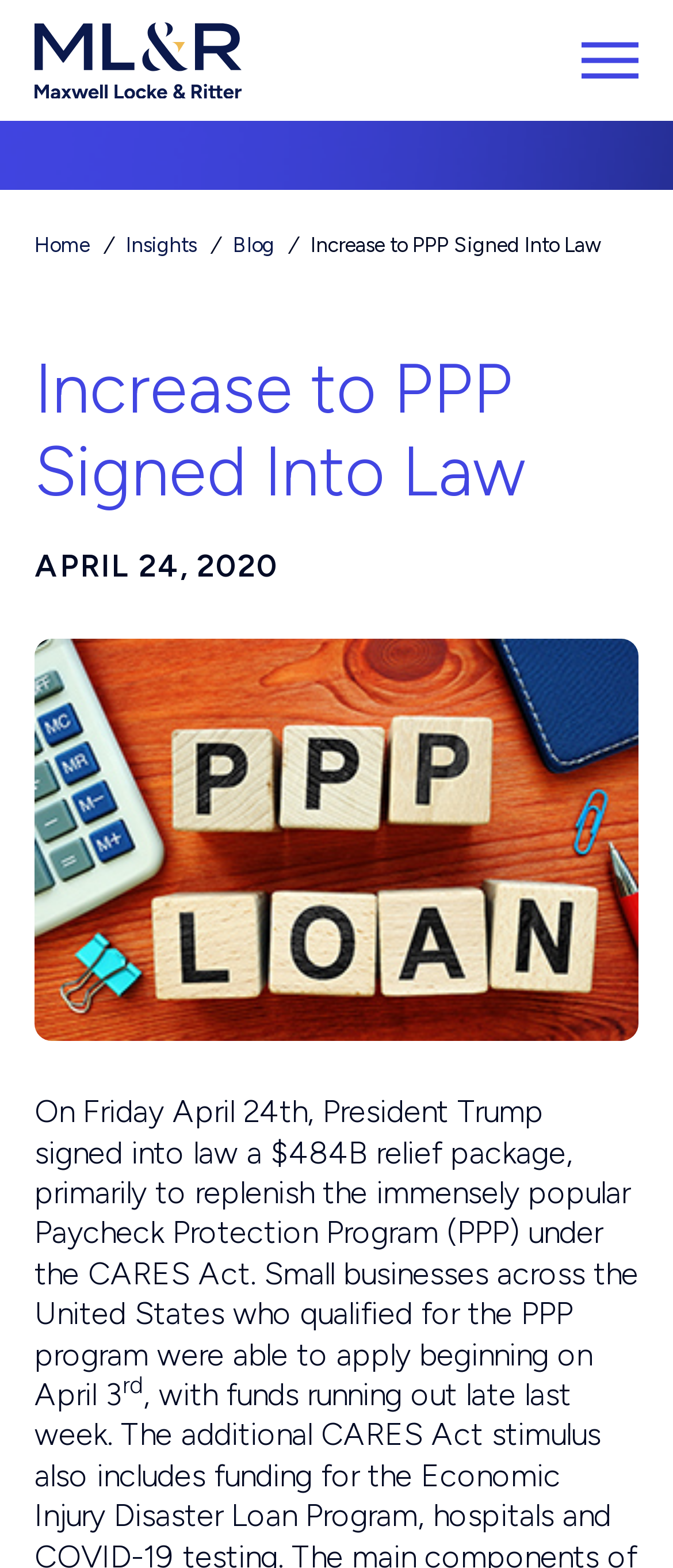Find the bounding box coordinates for the element described here: "parent_node: Who We Are".

[0.864, 0.027, 0.949, 0.05]